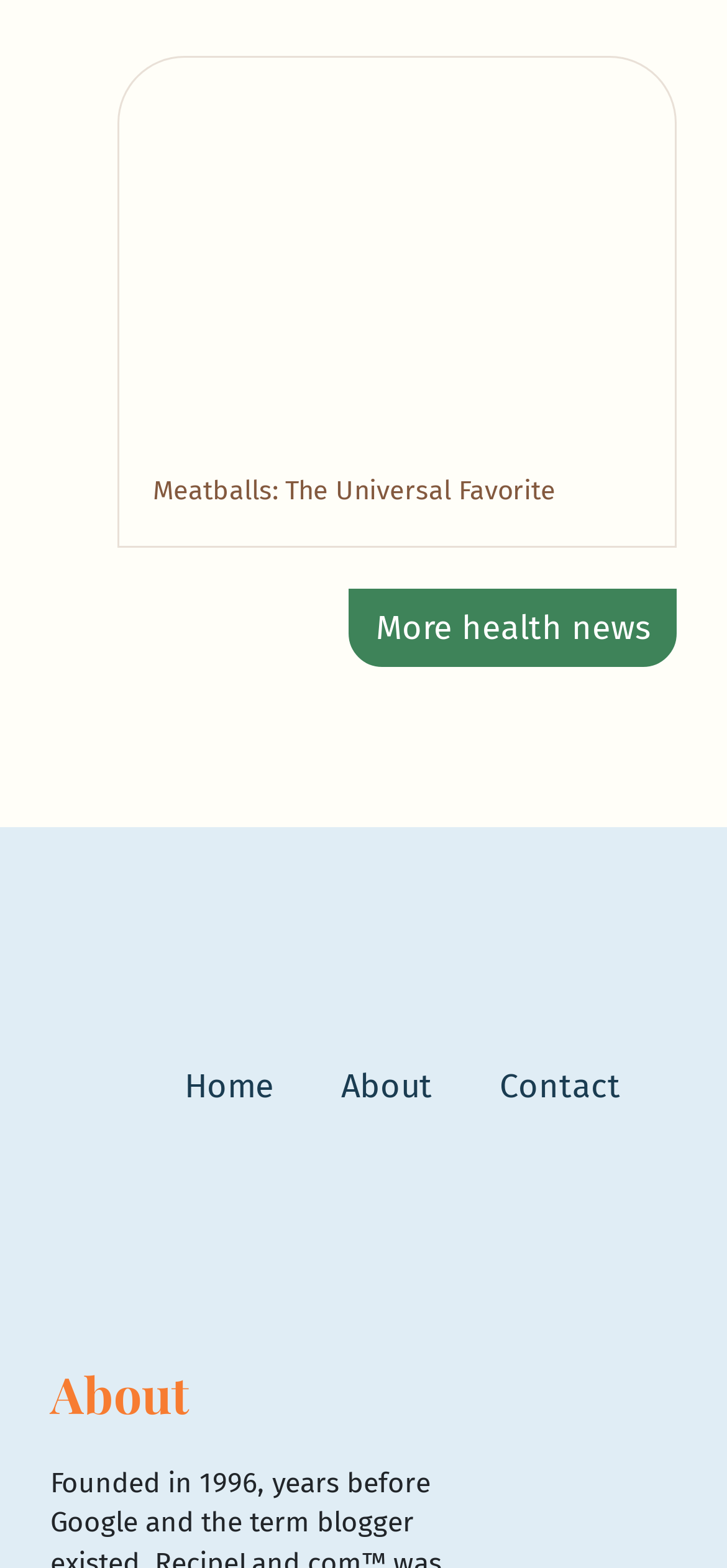Utilize the details in the image to give a detailed response to the question: What is the topic of the webpage?

The webpage appears to be about food, specifically a recipe for meatballs, and has links to other food-related topics, such as 'More health news'.